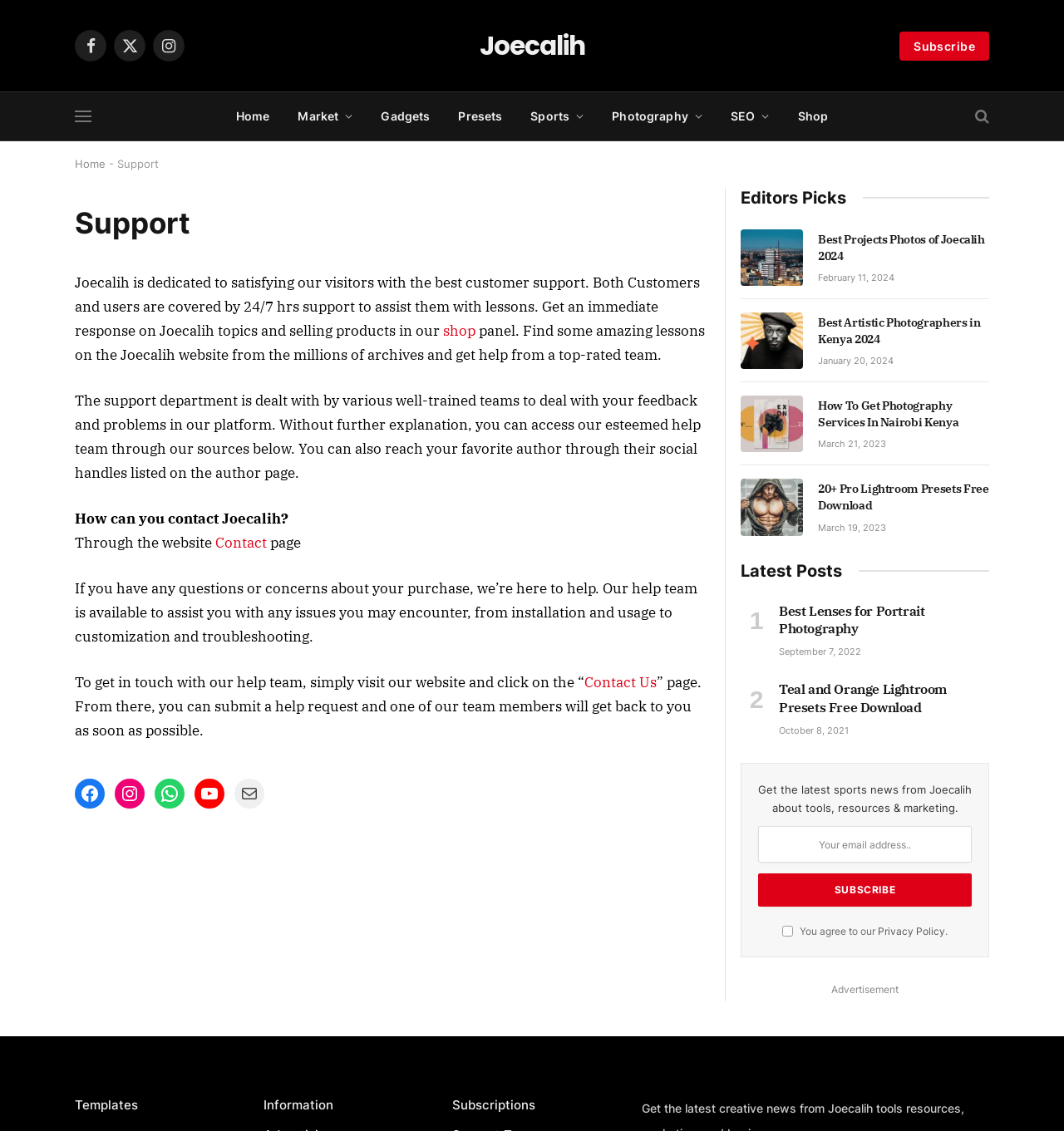Specify the bounding box coordinates of the area that needs to be clicked to achieve the following instruction: "Visit the Home page".

[0.208, 0.082, 0.267, 0.124]